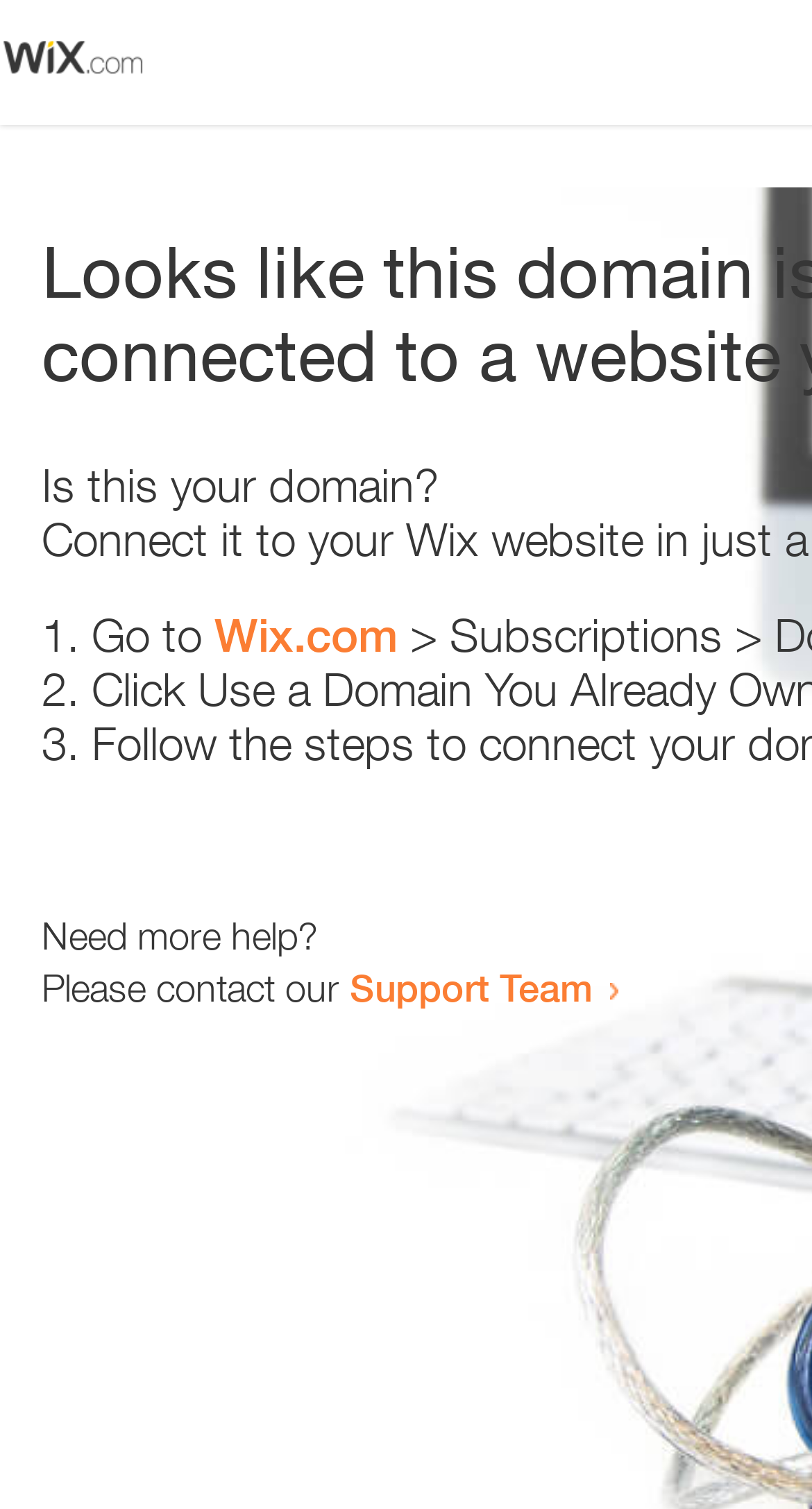Identify the headline of the webpage and generate its text content.

Looks like this domain isn't
connected to a website yet